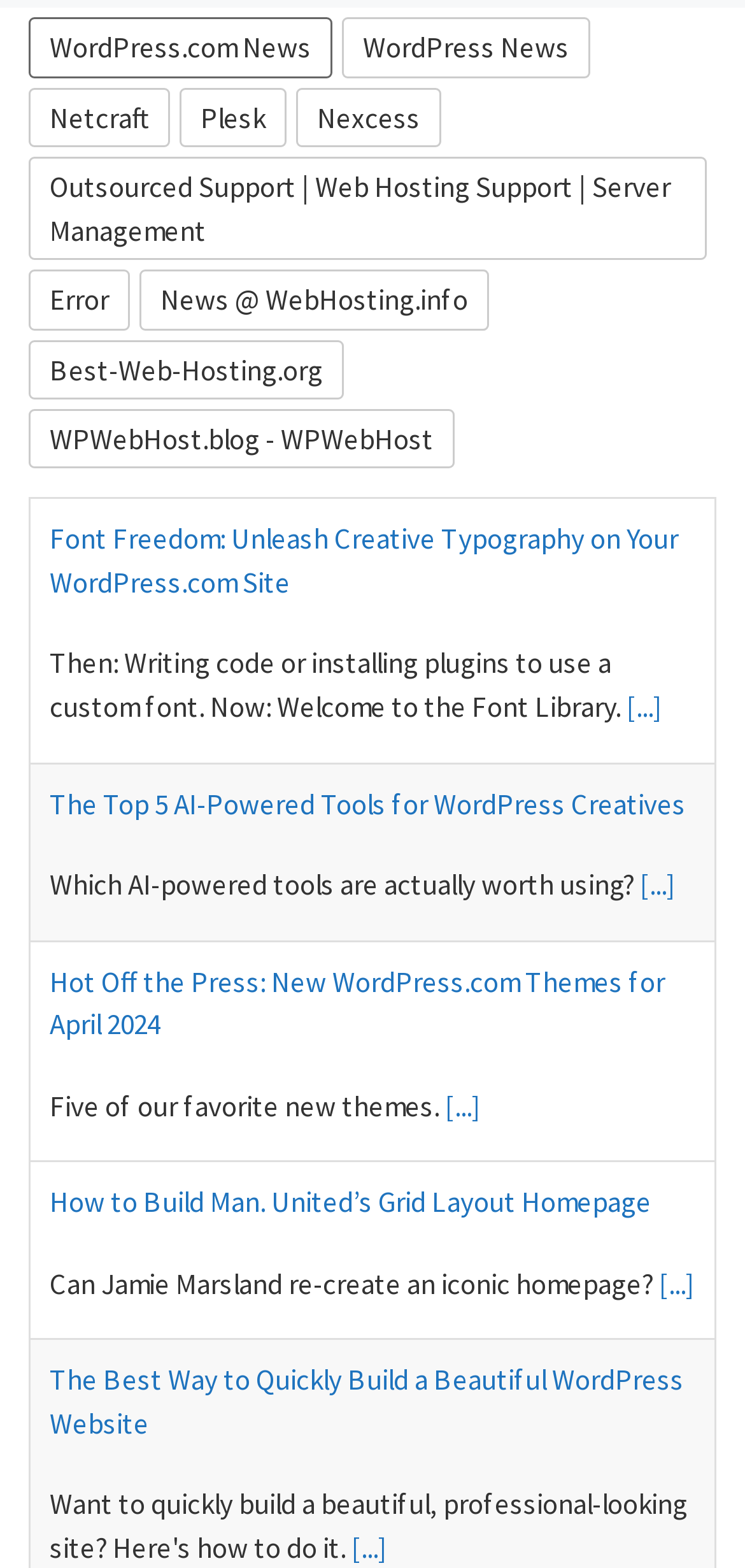Highlight the bounding box coordinates of the region I should click on to meet the following instruction: "Unleash creative typography on your WordPress.com site".

[0.067, 0.755, 0.91, 0.806]